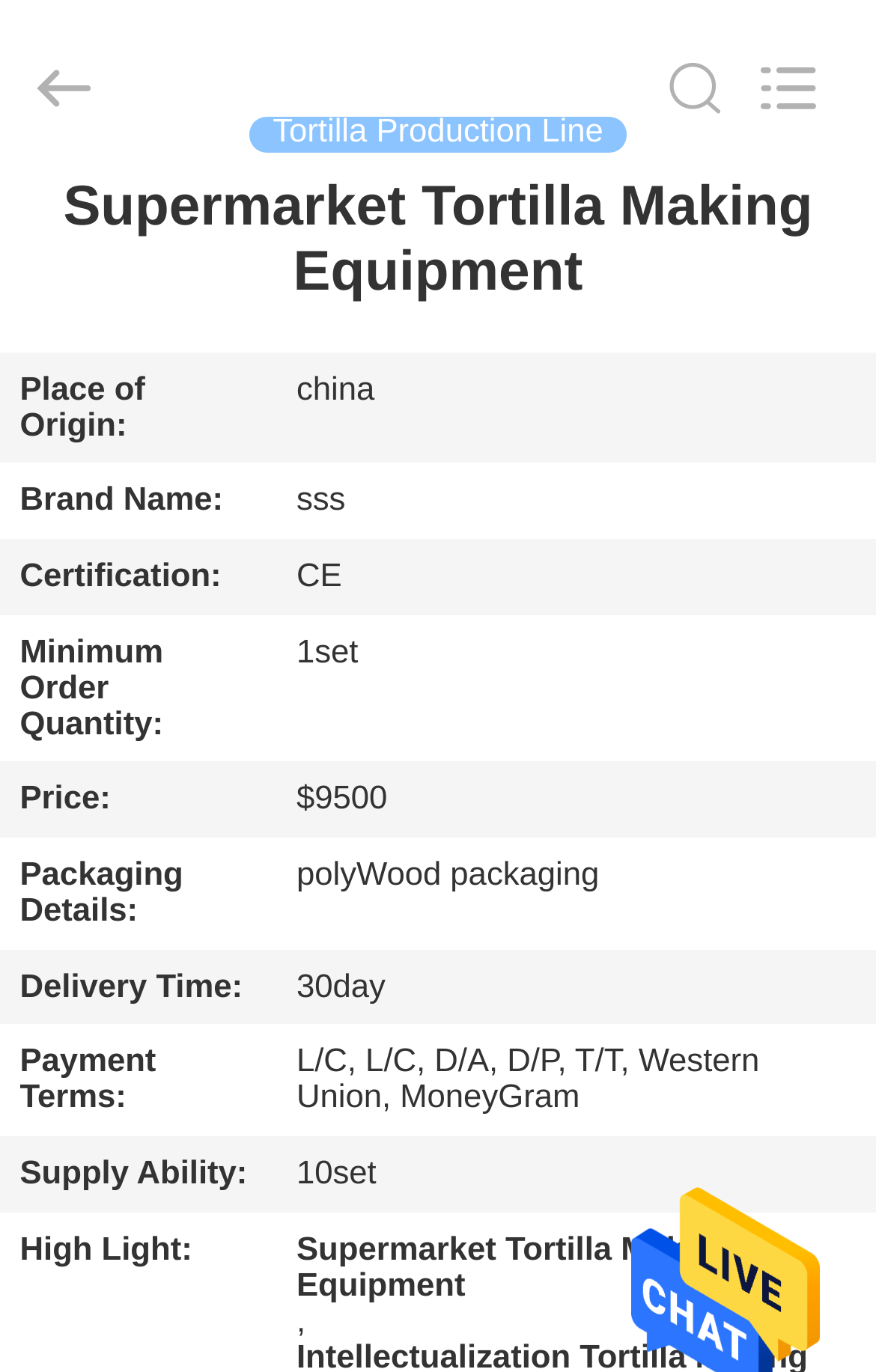Please indicate the bounding box coordinates of the element's region to be clicked to achieve the instruction: "View videos". Provide the coordinates as four float numbers between 0 and 1, i.e., [left, top, right, bottom].

[0.0, 0.308, 0.242, 0.354]